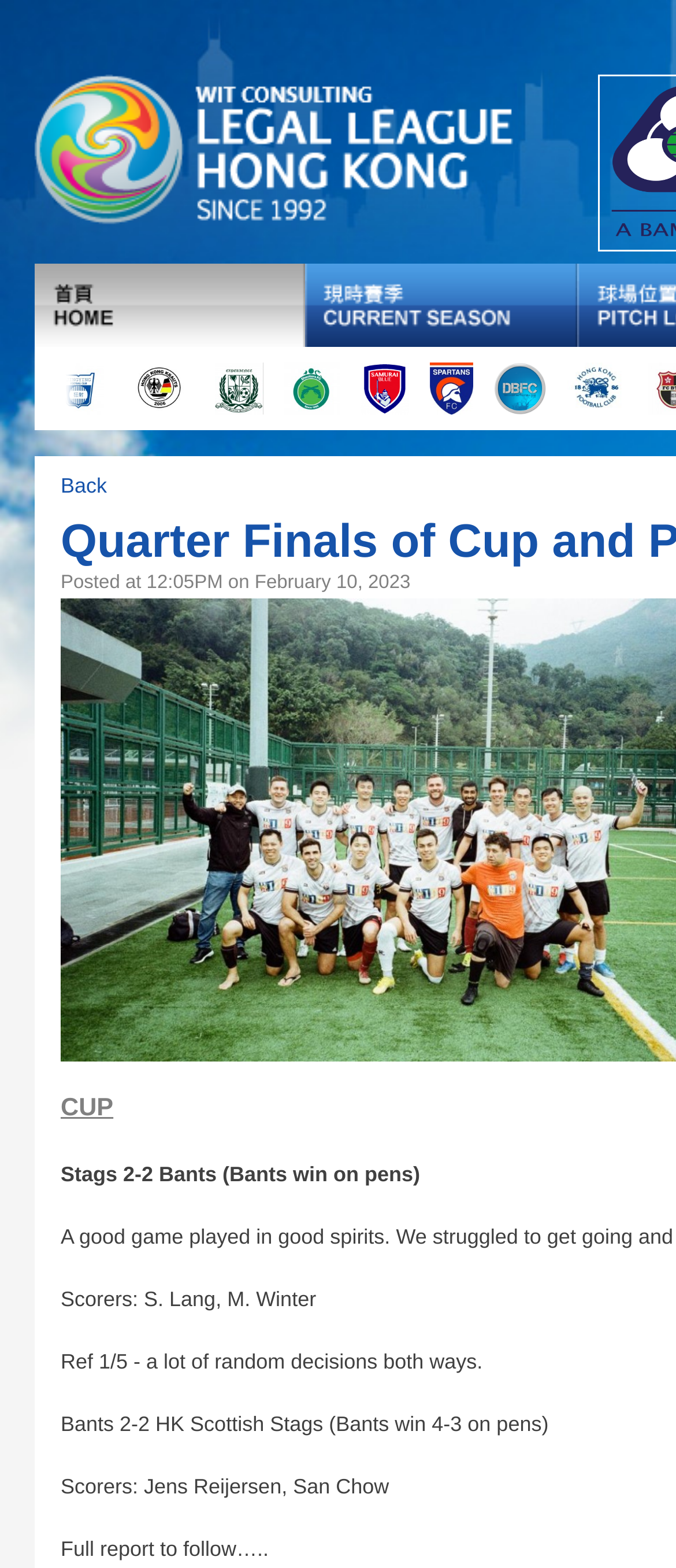Locate the bounding box coordinates of the region to be clicked to comply with the following instruction: "view current season". The coordinates must be four float numbers between 0 and 1, in the form [left, top, right, bottom].

[0.451, 0.168, 0.854, 0.221]